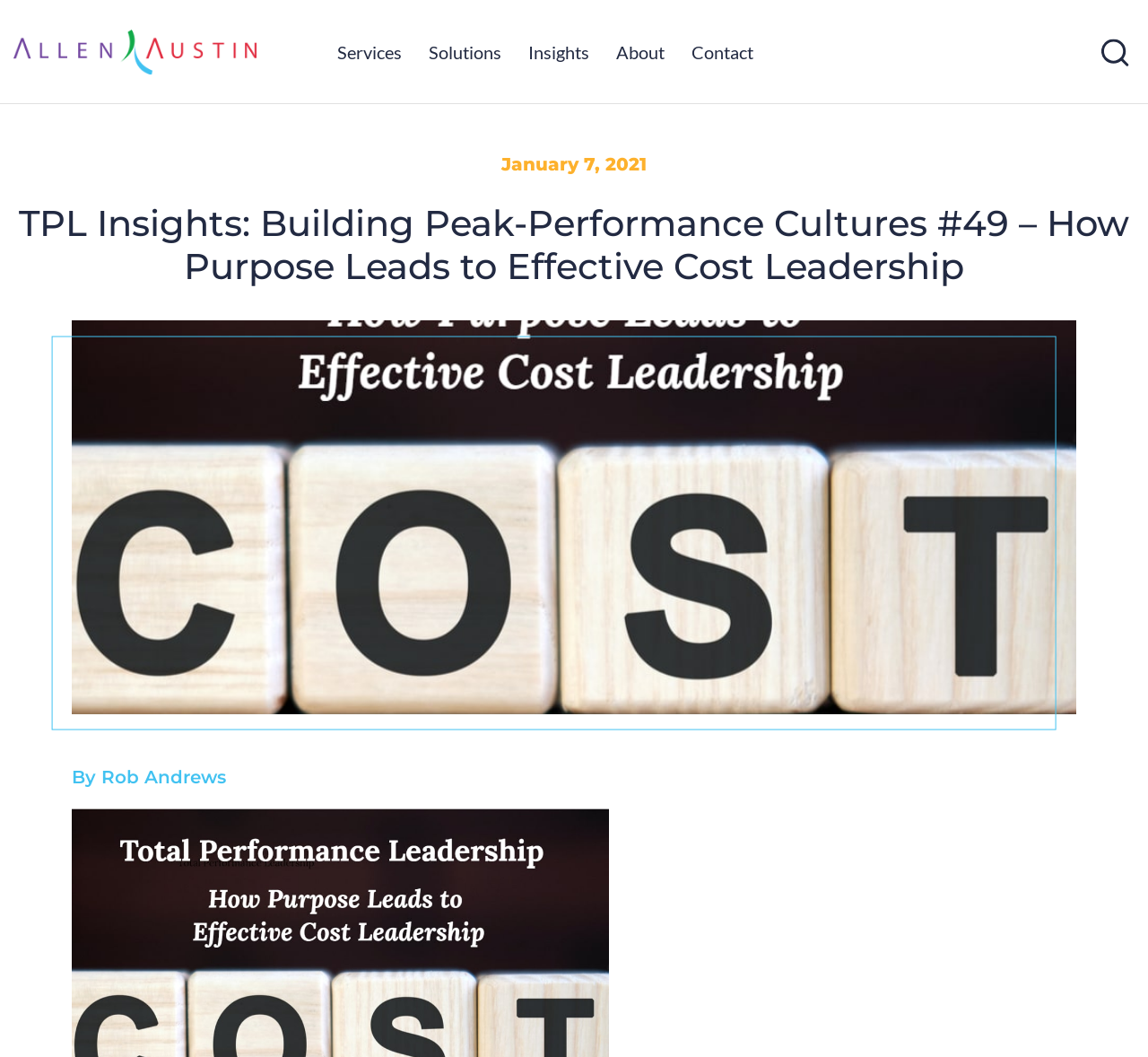Pinpoint the bounding box coordinates of the area that should be clicked to complete the following instruction: "Click on the 'About' link". The coordinates must be given as four float numbers between 0 and 1, i.e., [left, top, right, bottom].

[0.525, 0.0, 0.59, 0.098]